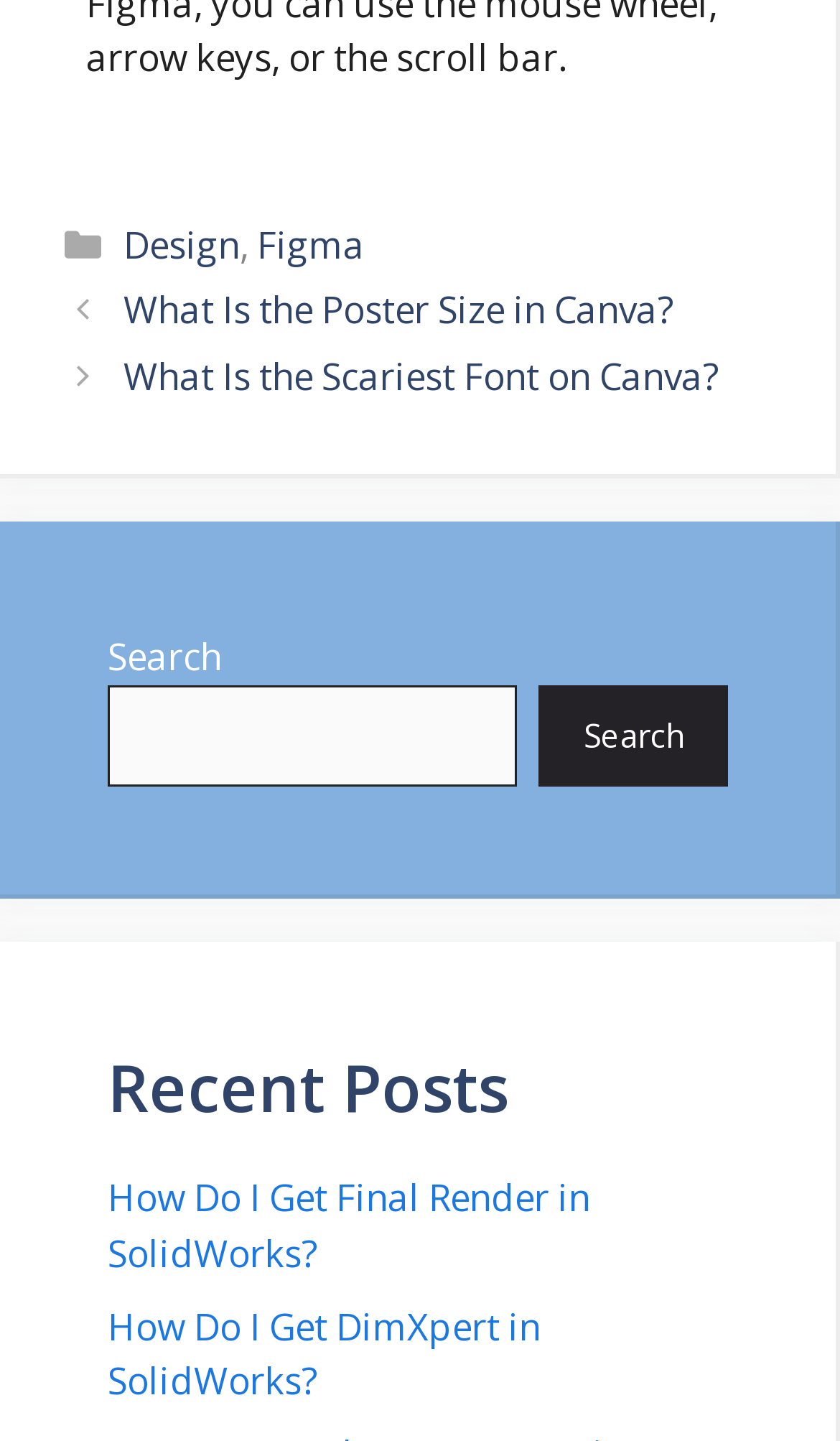Locate the coordinates of the bounding box for the clickable region that fulfills this instruction: "Learn about 'How Do I Get Final Render in SolidWorks?'".

[0.128, 0.814, 0.703, 0.887]